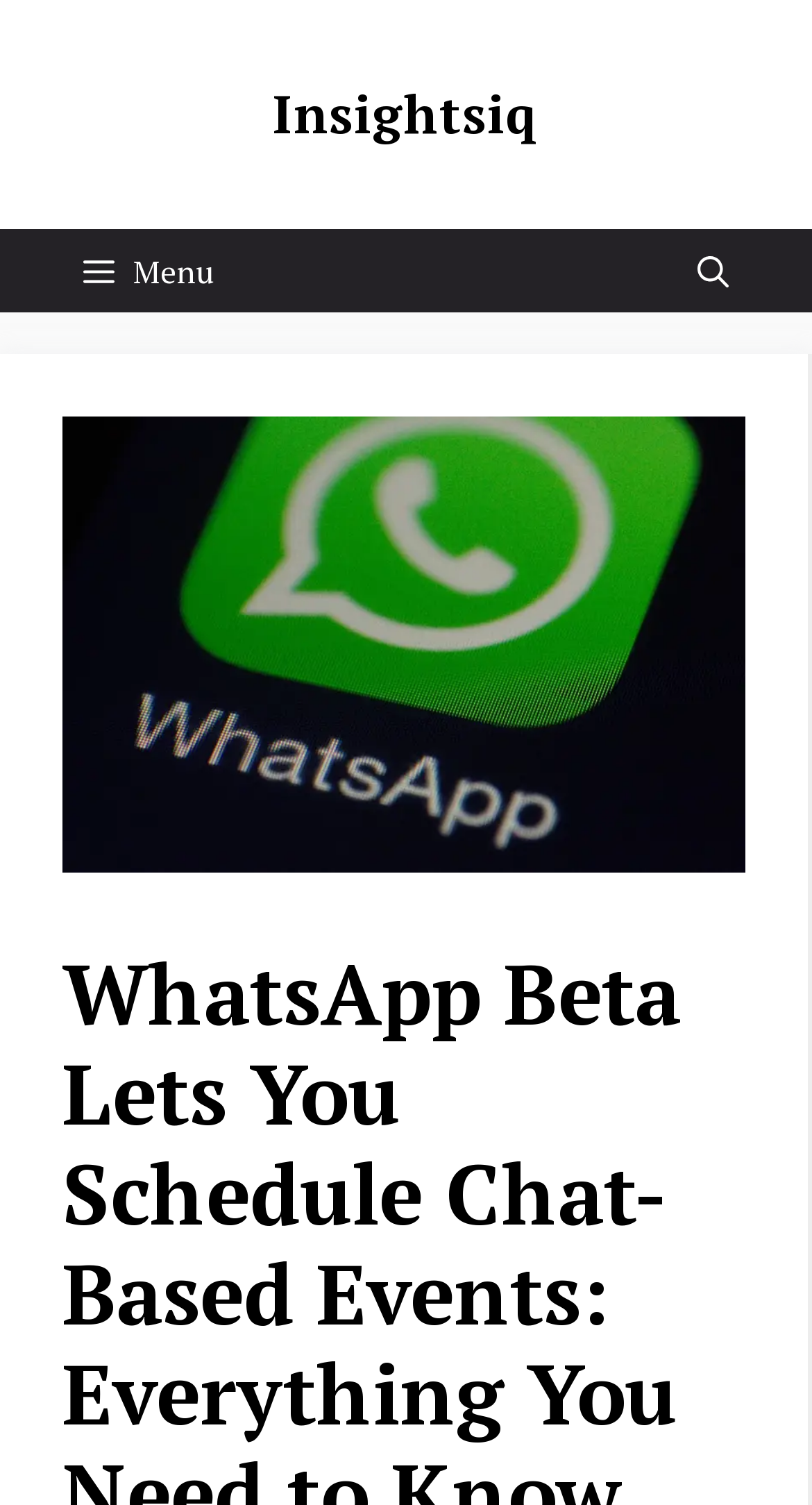Can you locate the main headline on this webpage and provide its text content?

WhatsApp Beta Lets You Schedule Chat-Based Events: Everything You Need to Know